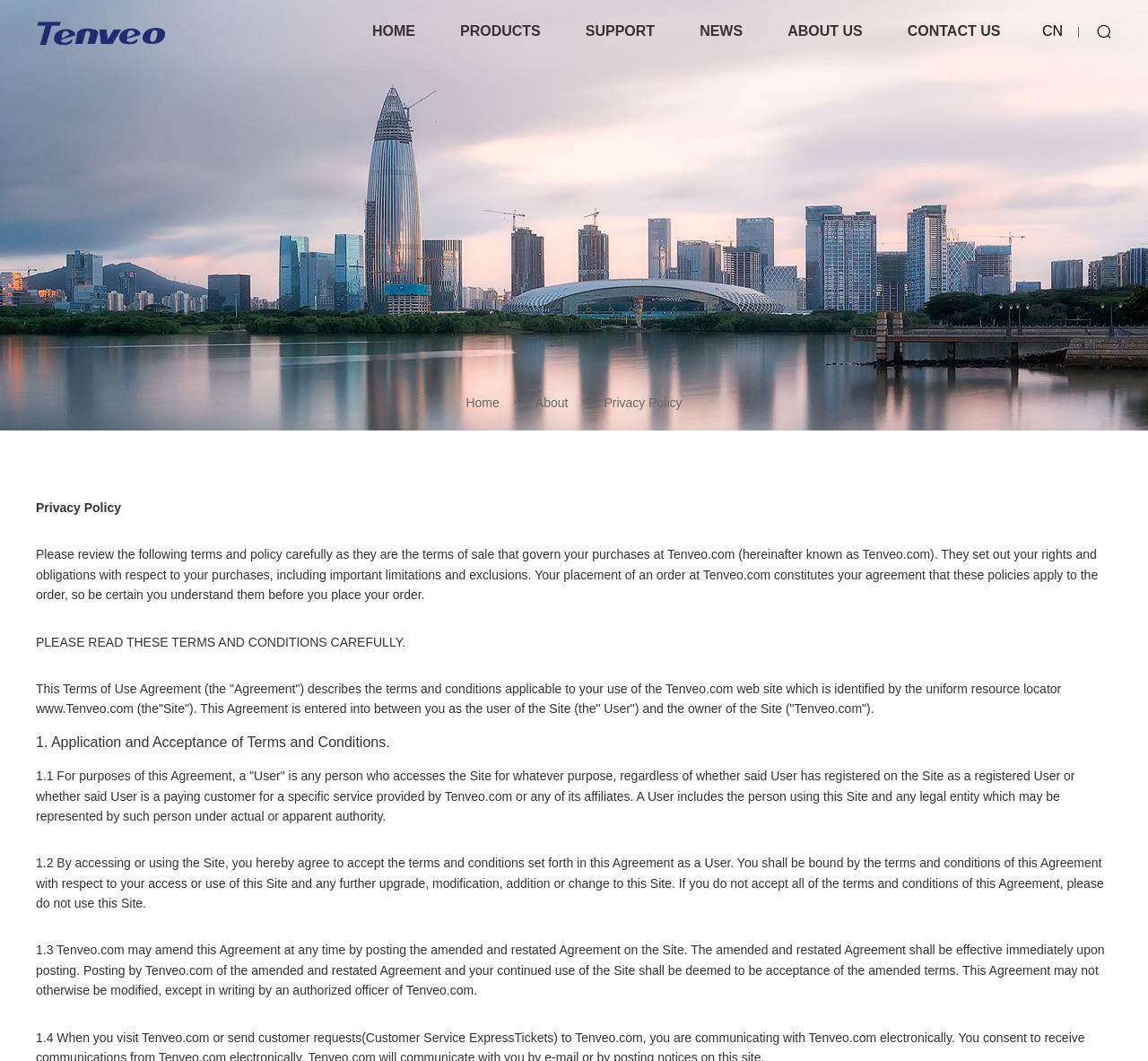Please use the details from the image to answer the following question comprehensively:
Can the agreement be modified?

The agreement can be amended by Tenveo.com at any time by posting the amended and restated agreement on the site. However, it cannot be modified otherwise, except in writing by an authorized officer of Tenveo.com.